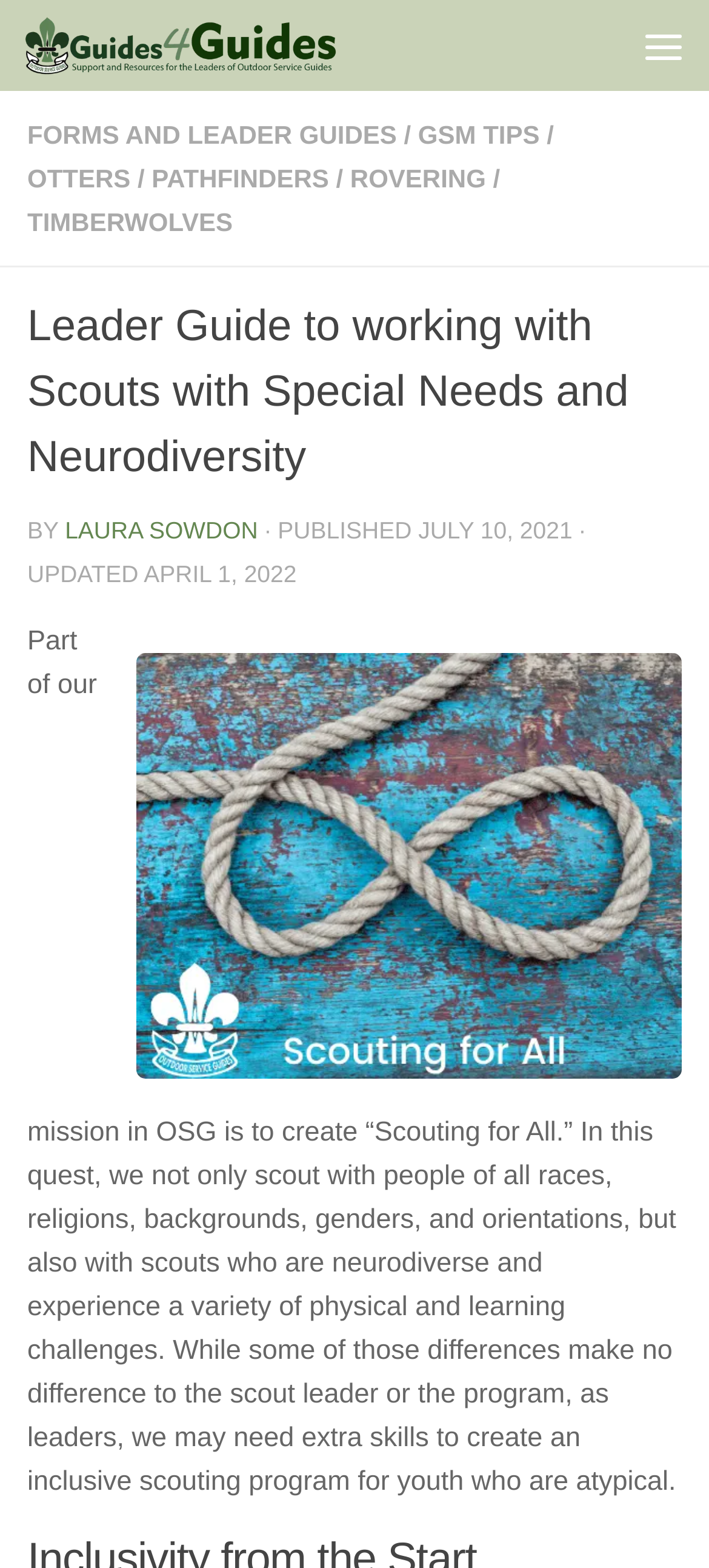Specify the bounding box coordinates of the area to click in order to follow the given instruction: "Browse vintage antique engagement rings."

None